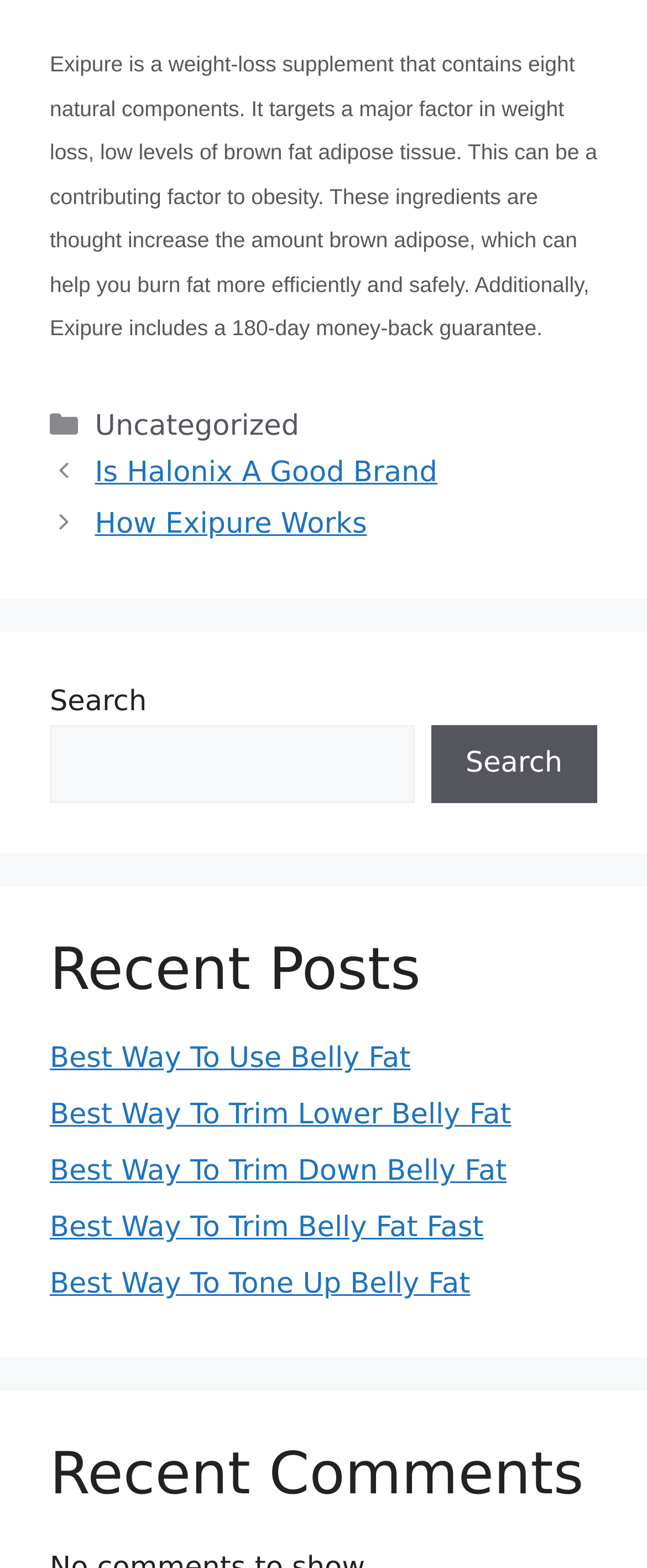Answer the question using only one word or a concise phrase: What is Exipure?

weight-loss supplement